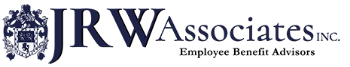Provide a thorough description of what you see in the image.

The image features the logo of JRW Associates, Inc., a company that specializes in employee benefits advisory services. The logo prominently displays the name "JRW Associates" in a sophisticated font, accompanied by the designation "INC." nestled above the tagline "Employee Benefit Advisors." This branding reflects the firm's commitment to providing expert guidance in employee benefits, emphasizing professionalism and reliability in their service offerings. The design elements and color scheme suggest a modern and trustworthy approach, in alignment with the firm's mission to assist clients in navigating complex employee benefit landscapes.